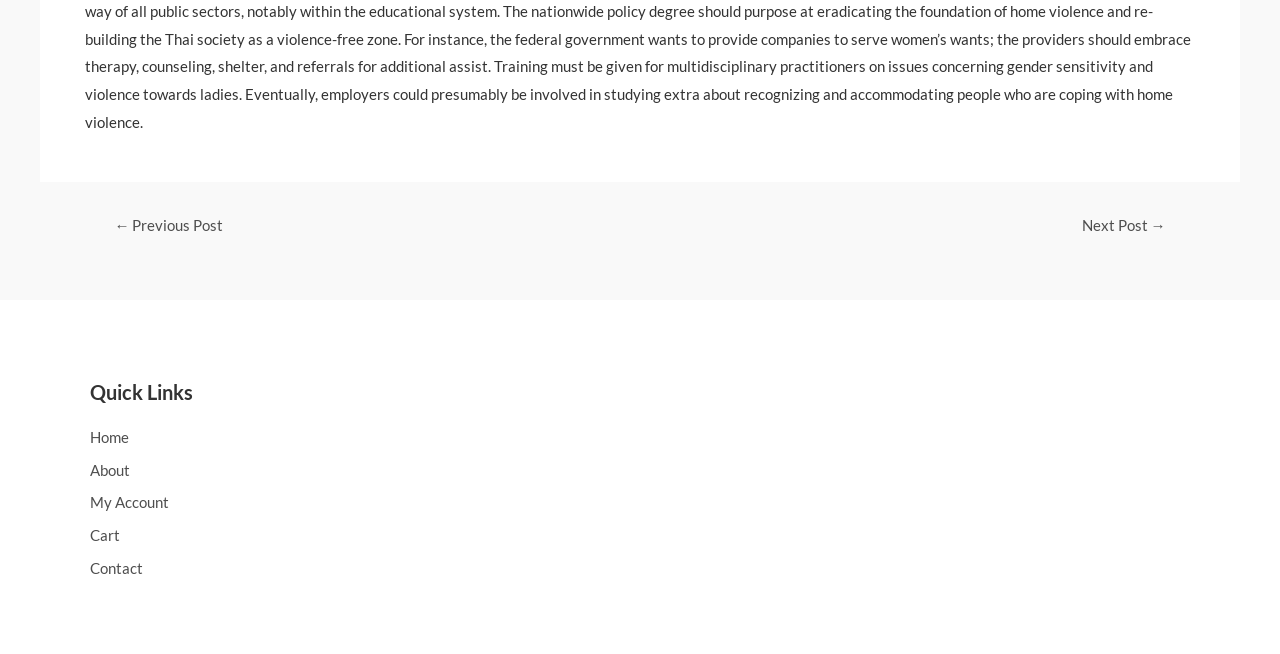Reply to the question with a brief word or phrase: How many elements are directly under the root element?

2